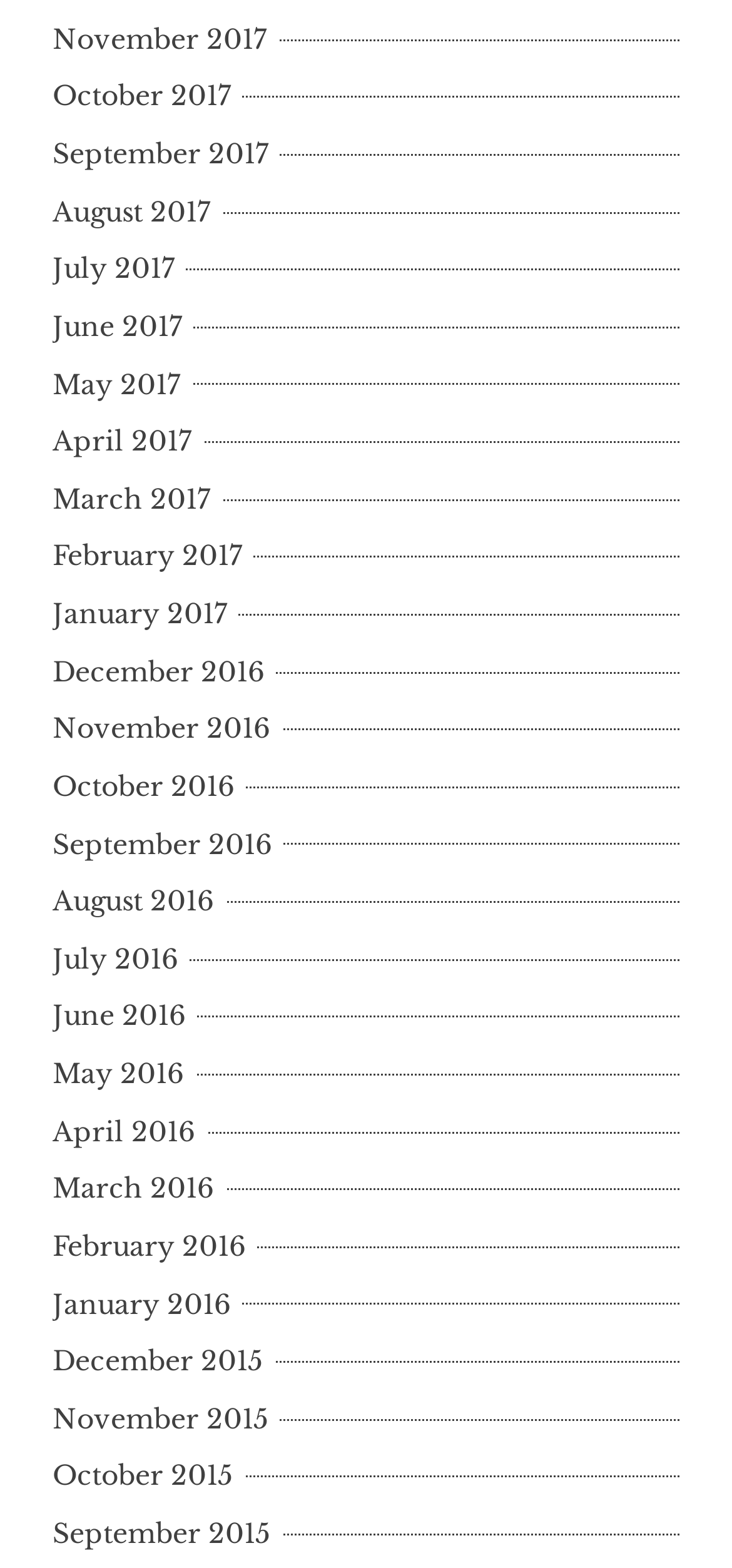Identify the coordinates of the bounding box for the element described below: "February 2016". Return the coordinates as four float numbers between 0 and 1: [left, top, right, bottom].

[0.072, 0.784, 0.352, 0.806]